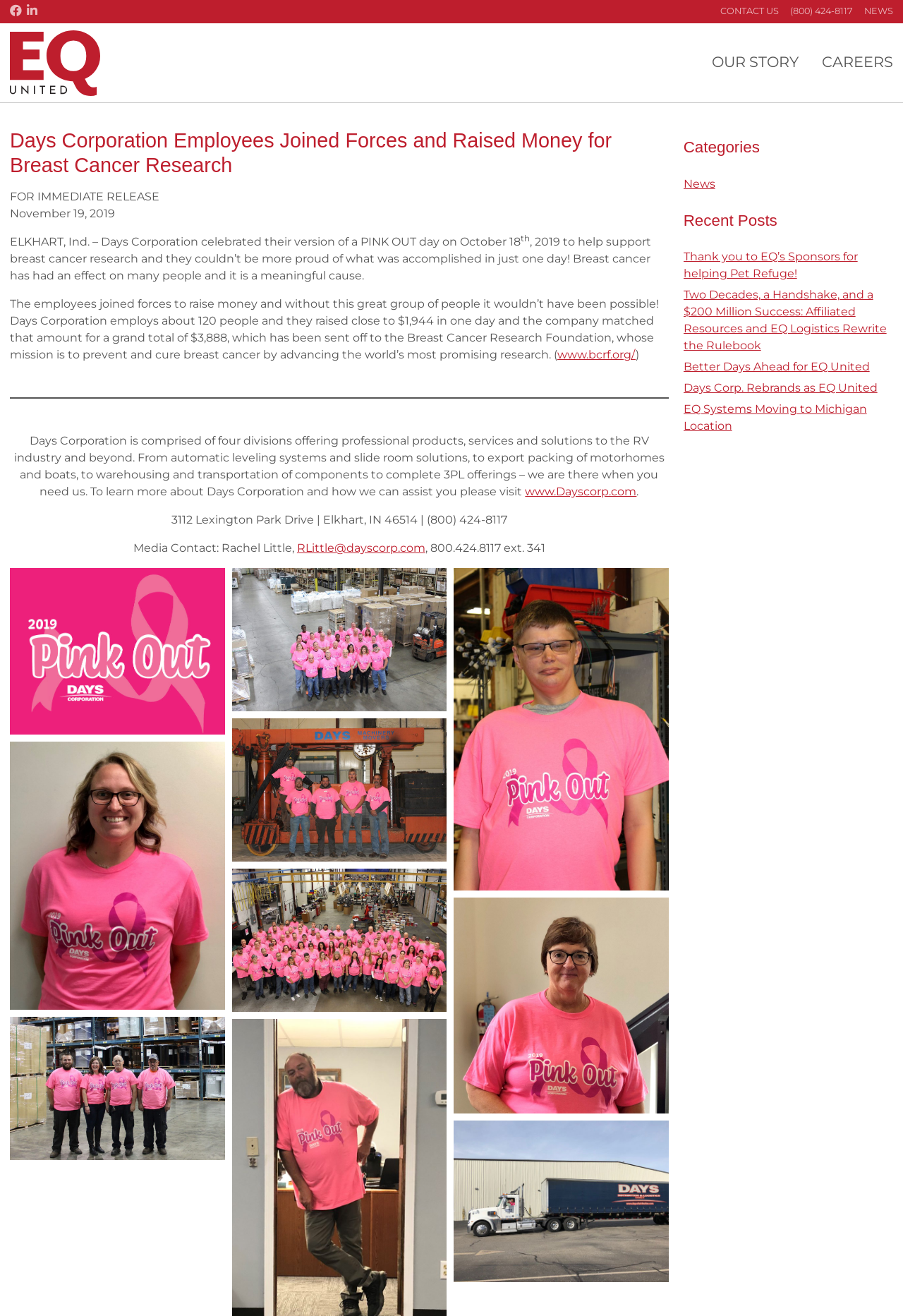What is the purpose of the event?
Please answer the question with a detailed response using the information from the screenshot.

I inferred the purpose of the event from the text 'Days Corporation celebrated their version of a PINK OUT day on October 18, 2019 to help support breast cancer research and they couldn’t be more proud of what was accomplished in just one day!' which suggests that the event was held to raise money for breast cancer research.